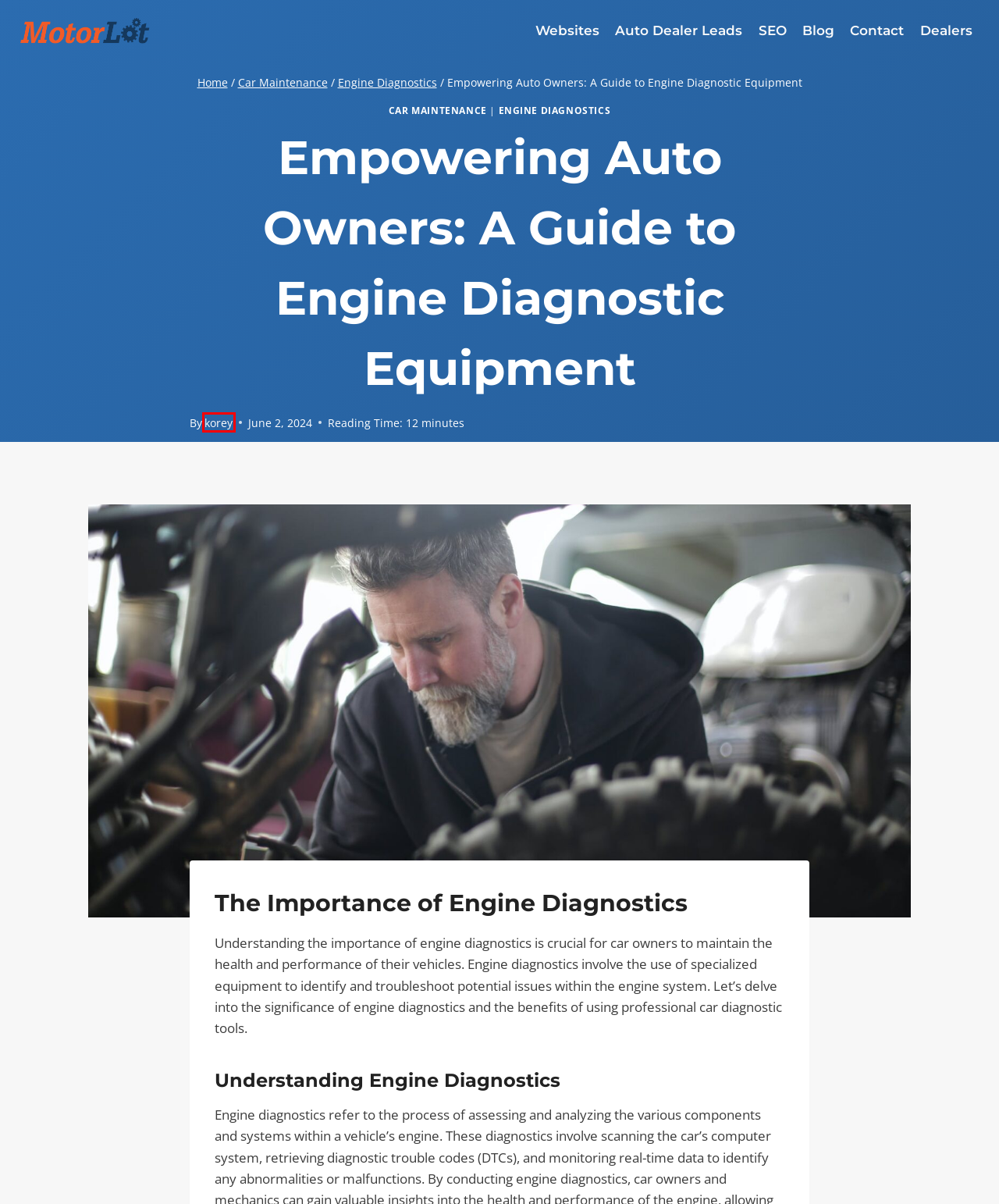Analyze the webpage screenshot with a red bounding box highlighting a UI element. Select the description that best matches the new webpage after clicking the highlighted element. Here are the options:
A. korey, Author at Auto Dealer Marketing & Management Software - MotorLot
B. Blog - Auto Dealer Marketing & Management Software - MotorLot
C. Car Maintenance Archives - Auto Dealer Marketing & Management Software - MotorLot
D. Lead Generation for Auto Dealers - Auto Dealer Marketing & Management Software - MotorLot
E. Auto Dealer Search Engine Optimization - Auto Dealer Marketing & Management Software - MotorLot
F. Best Auto Dealer Websites - Auto Dealer Marketing & Management Software - MotorLot
G. Auto Dealer Sales & Marketing Software - MotorLot 800-652-8456
H. Engine Diagnostics Archives - Auto Dealer Marketing & Management Software - MotorLot

A